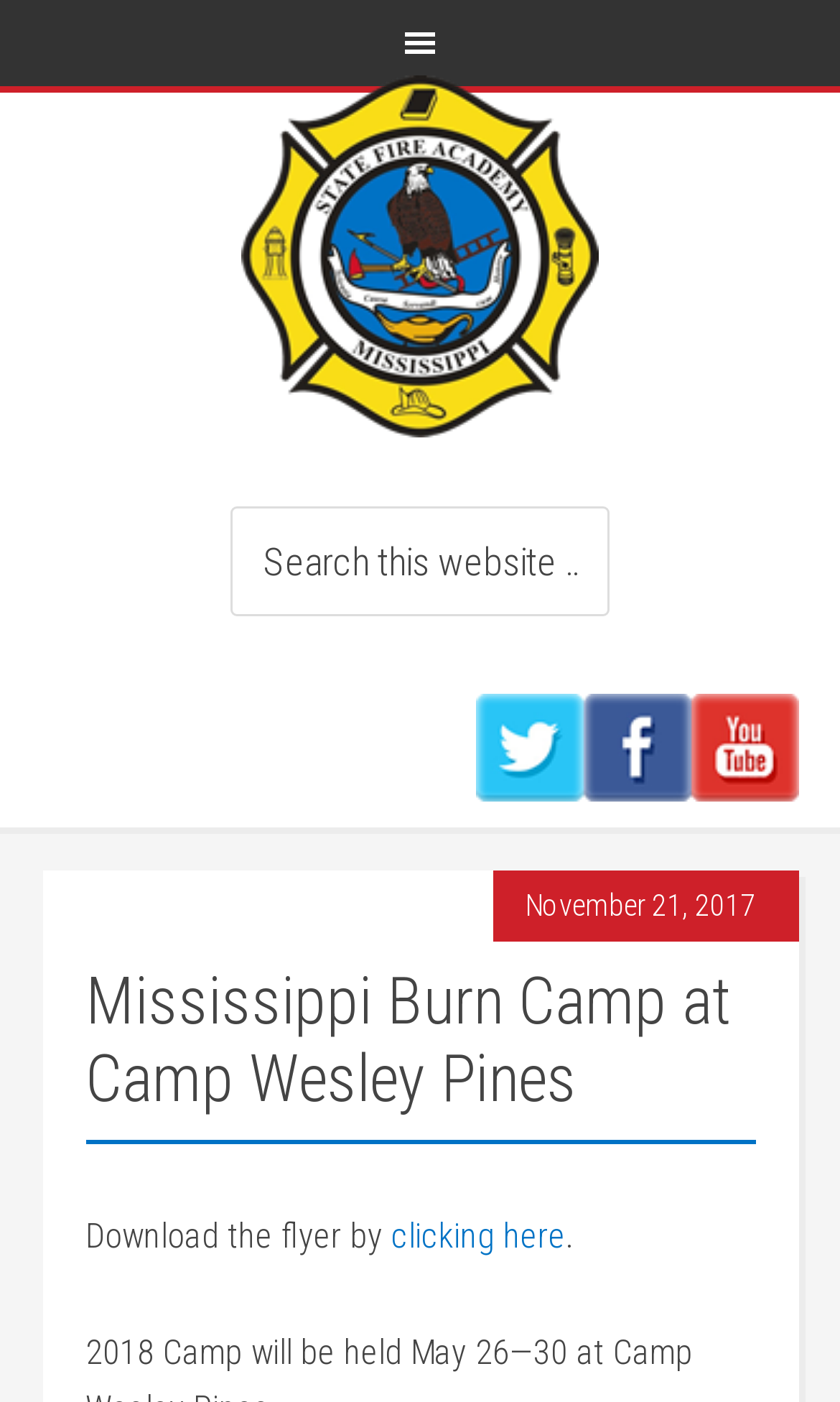Give a detailed account of the webpage.

The webpage is about the Mississippi Burn Camp at Camp Wesley Pines. At the top, there is a link to the Mississippi State Fire Academy, taking up most of the width of the page. Below this link, there is a search function, consisting of a search box and a search button. The search box is labeled "Search this website …" and the button is labeled "SEARCH". 

On the right side of the page, there is a header section that contains a timestamp, "November 21, 2017", and a heading that repeats the title of the webpage, "Mississippi Burn Camp at Camp Wesley Pines". 

Towards the bottom of the page, there is a paragraph of text that starts with "Download the flyer by" and ends with a link labeled "clicking here", followed by a period.